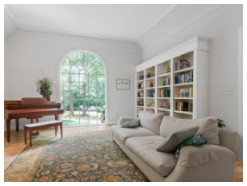Give a detailed account of the visual content in the image.

The image showcases a bright and inviting living room featuring a light-colored sofa adorned with decorative pillows, creating a cozy atmosphere. In the background, a large window with an elaborate arched design allows natural light to flood the space, enhancing the cheerful ambiance. Adjacent to the window, there is a bookshelf filled with books and decorative items, adding character to the room. A polished wooden piano sits elegantly to one side, contributing to the charm of the area. An intricate area rug lies on the floor, bringing warmth and texture to the space, which is further complemented by the greenery visible outside the window, suggesting a connection to nature. This setting epitomizes a serene and comfortable living environment, perfect for relaxation or socializing.